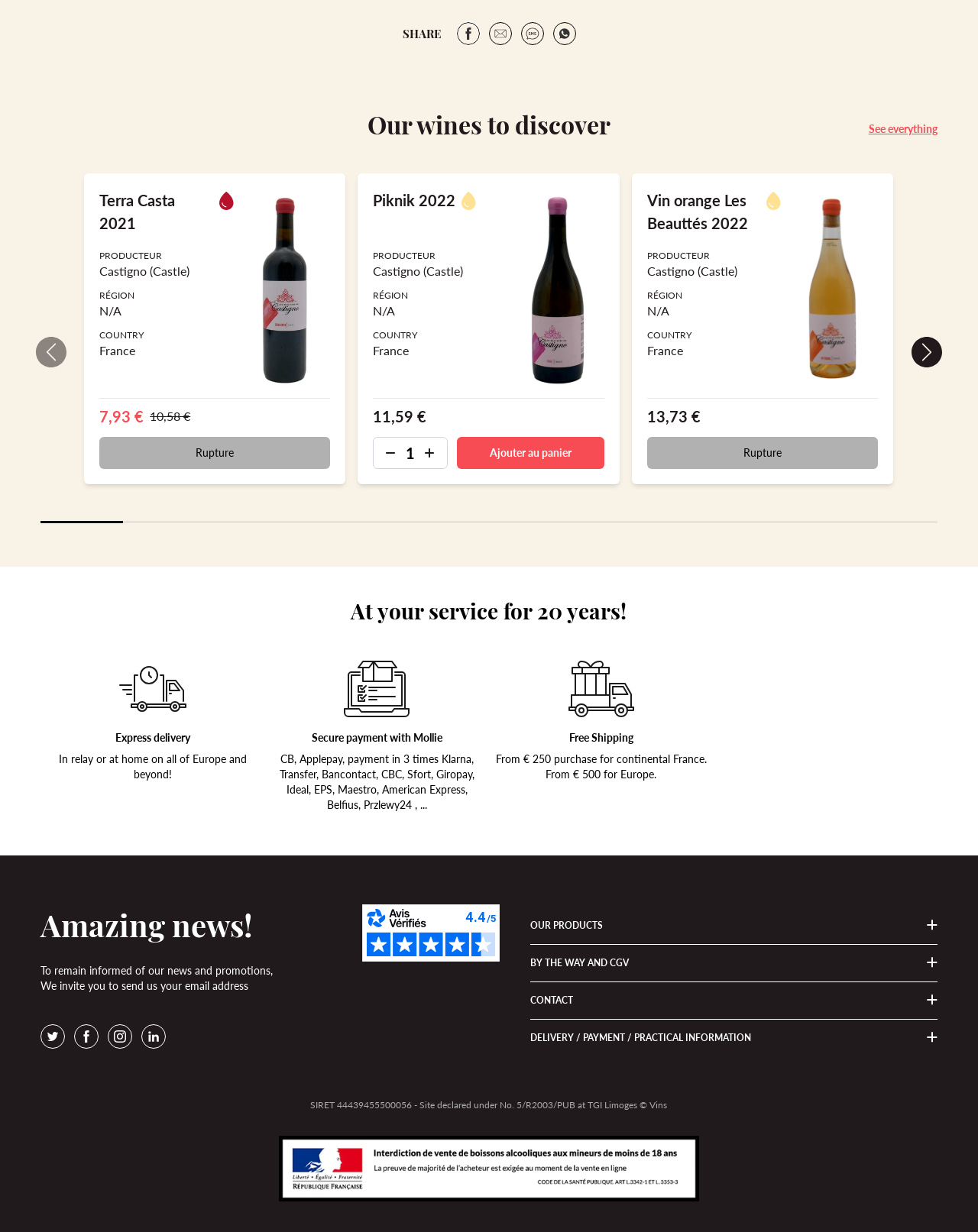Provide the bounding box coordinates of the HTML element described by the text: "Effervescent wines". The coordinates should be in the format [left, top, right, bottom] with values between 0 and 1.

[0.542, 0.862, 0.632, 0.872]